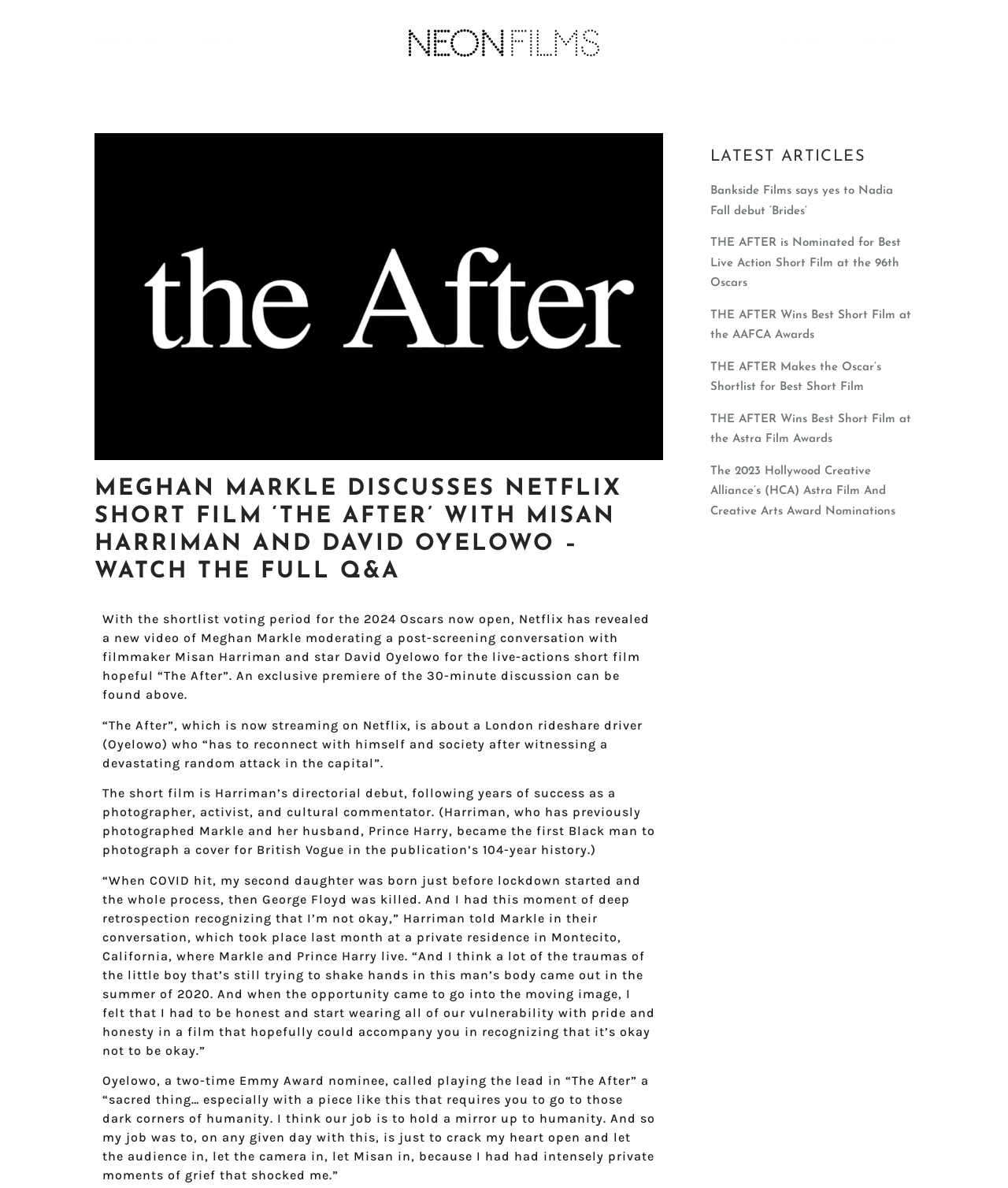Extract the main title from the webpage.

MEGHAN MARKLE DISCUSSES NETFLIX SHORT FILM ‘THE AFTER’ WITH MISAN HARRIMAN AND DAVID OYELOWO – WATCH THE FULL Q&A